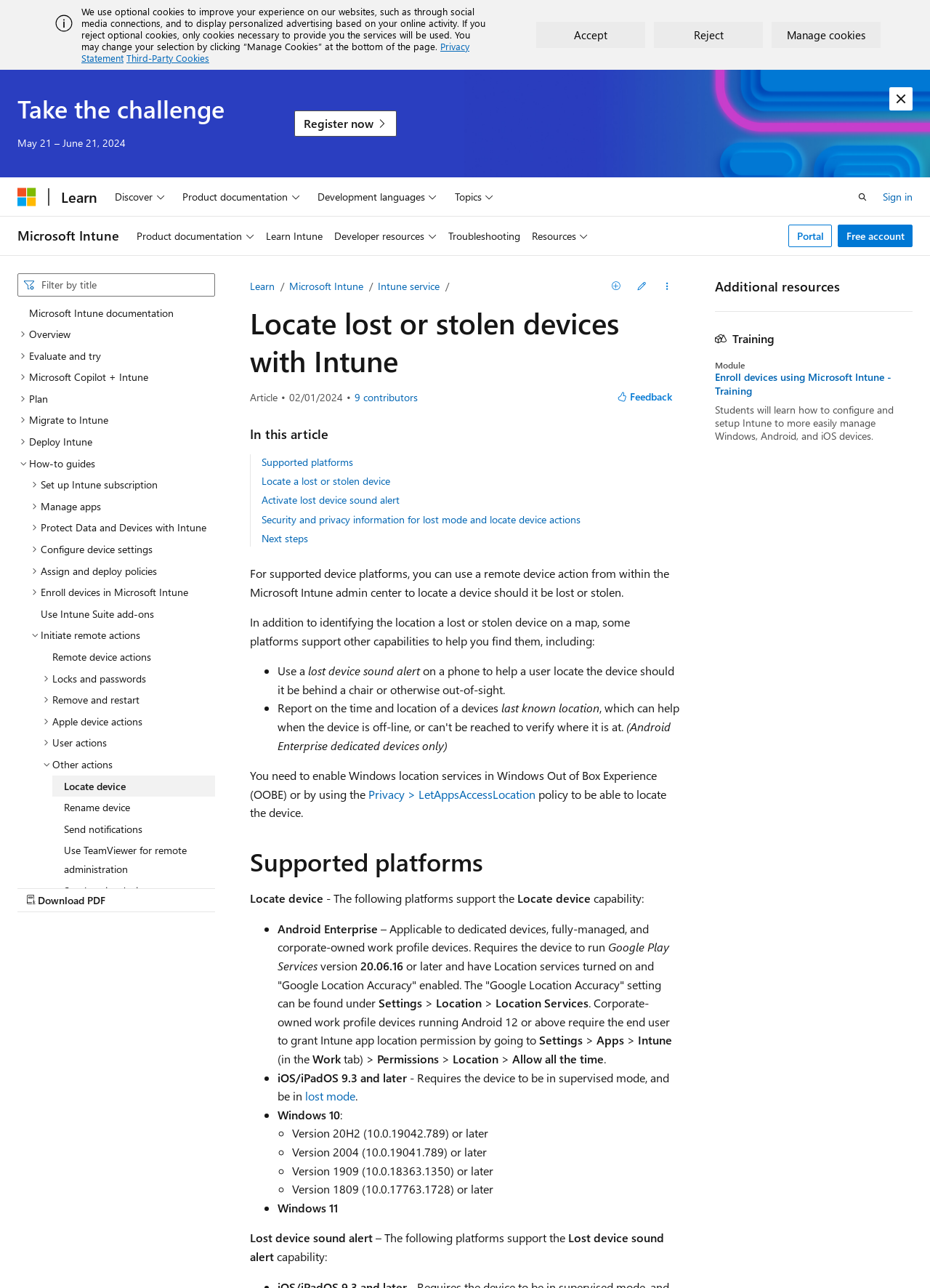Please identify the coordinates of the bounding box that should be clicked to fulfill this instruction: "Click on Register now".

[0.316, 0.086, 0.427, 0.106]